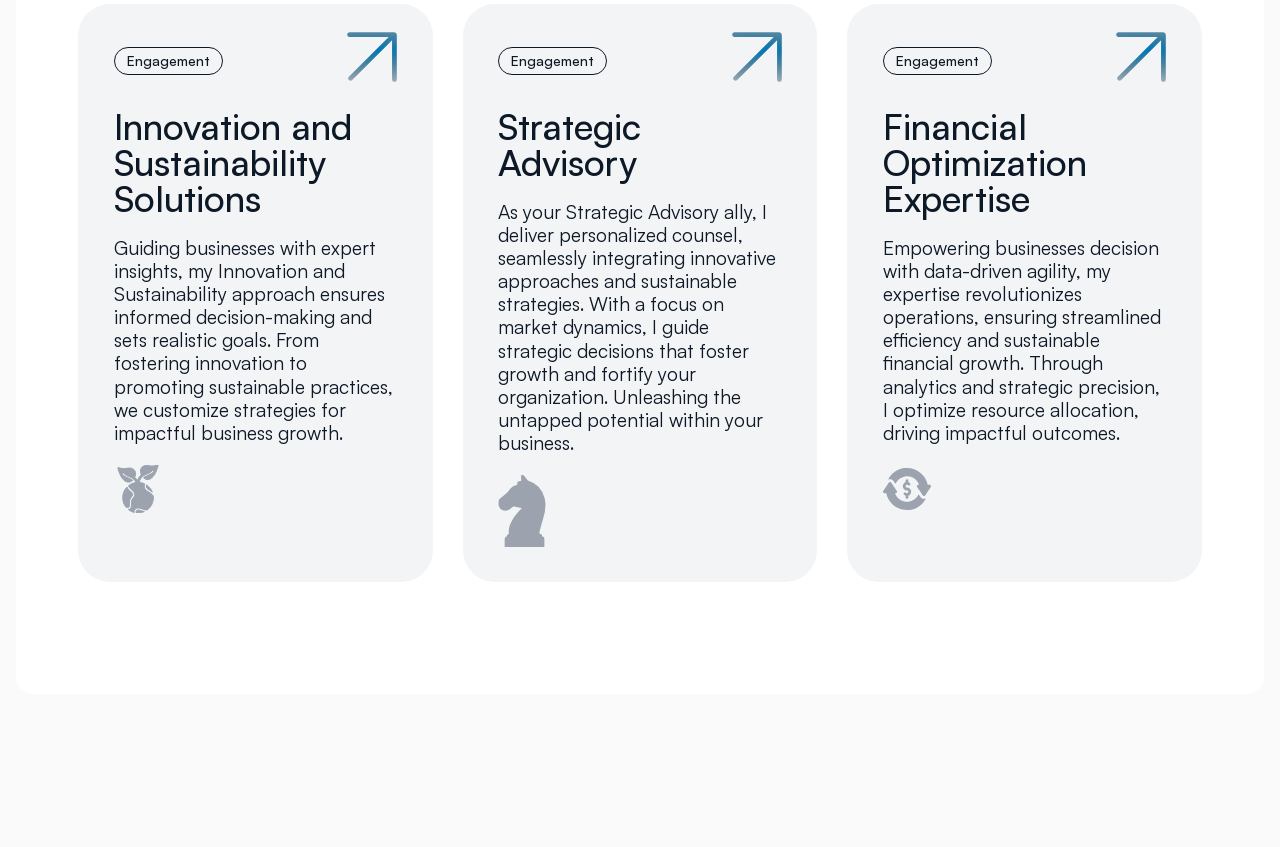What is the focus of the second link?
Refer to the image and provide a detailed answer to the question.

The second link has a heading 'Strategic Advisory' and a description that mentions 'personalized counsel', 'market dynamics', and 'strategic decisions', which suggests the focus is on Strategic Advisory.